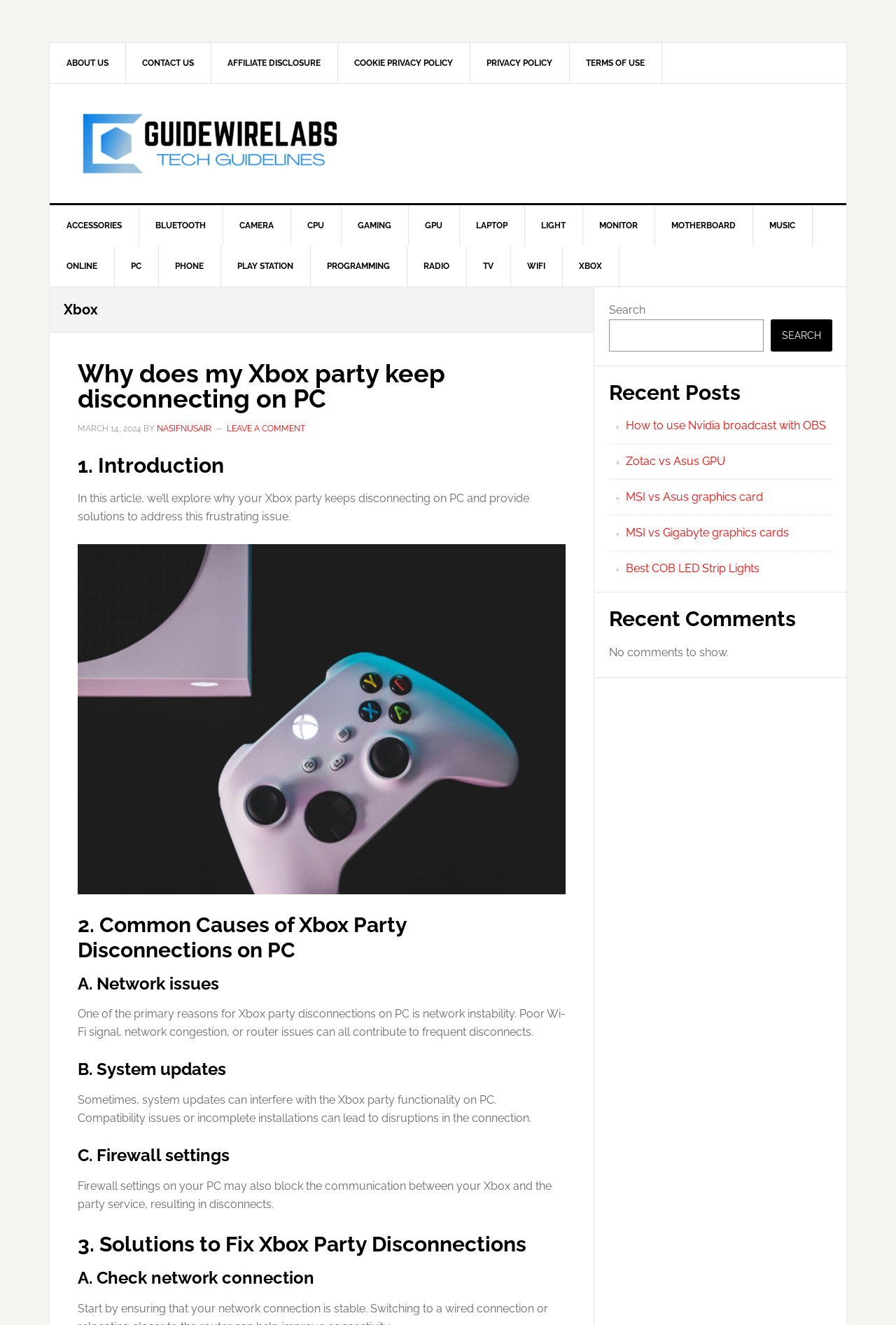Specify the bounding box coordinates of the element's area that should be clicked to execute the given instruction: "Click on the 'XBOX' link". The coordinates should be four float numbers between 0 and 1, i.e., [left, top, right, bottom].

[0.071, 0.227, 0.647, 0.24]